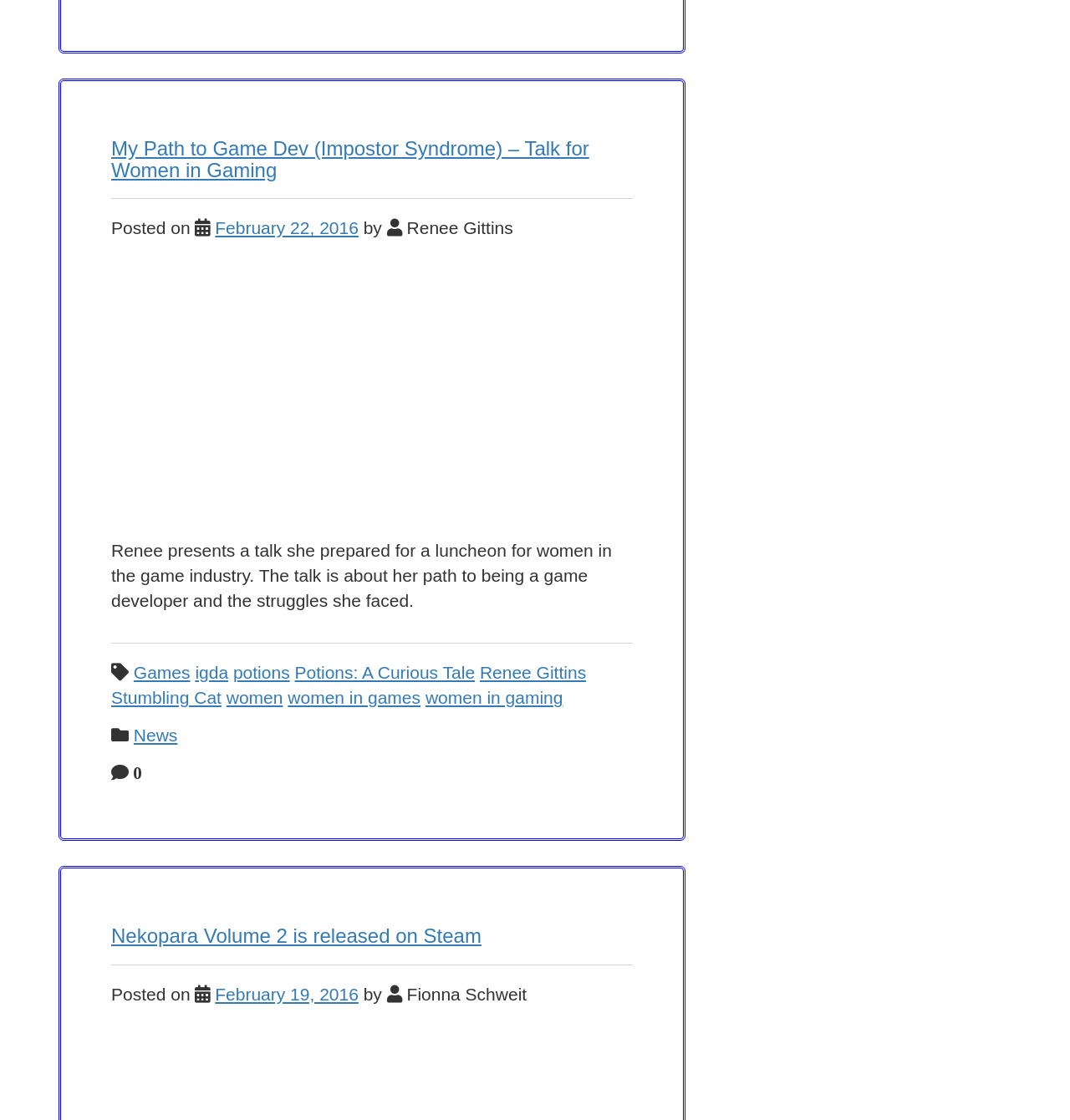What is the title of the first article?
Using the visual information, respond with a single word or phrase.

My Path to Game Dev (Impostor Syndrome) – Talk for Women in Gaming